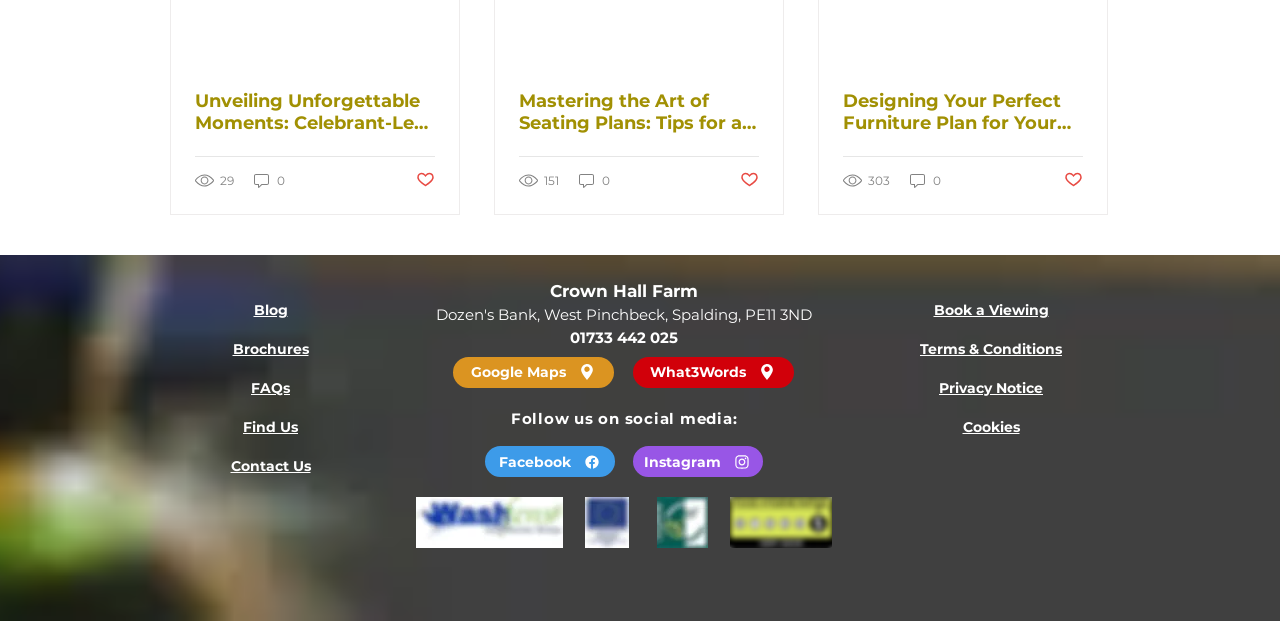How many views does the first post have?
Using the visual information, answer the question in a single word or phrase.

29 views